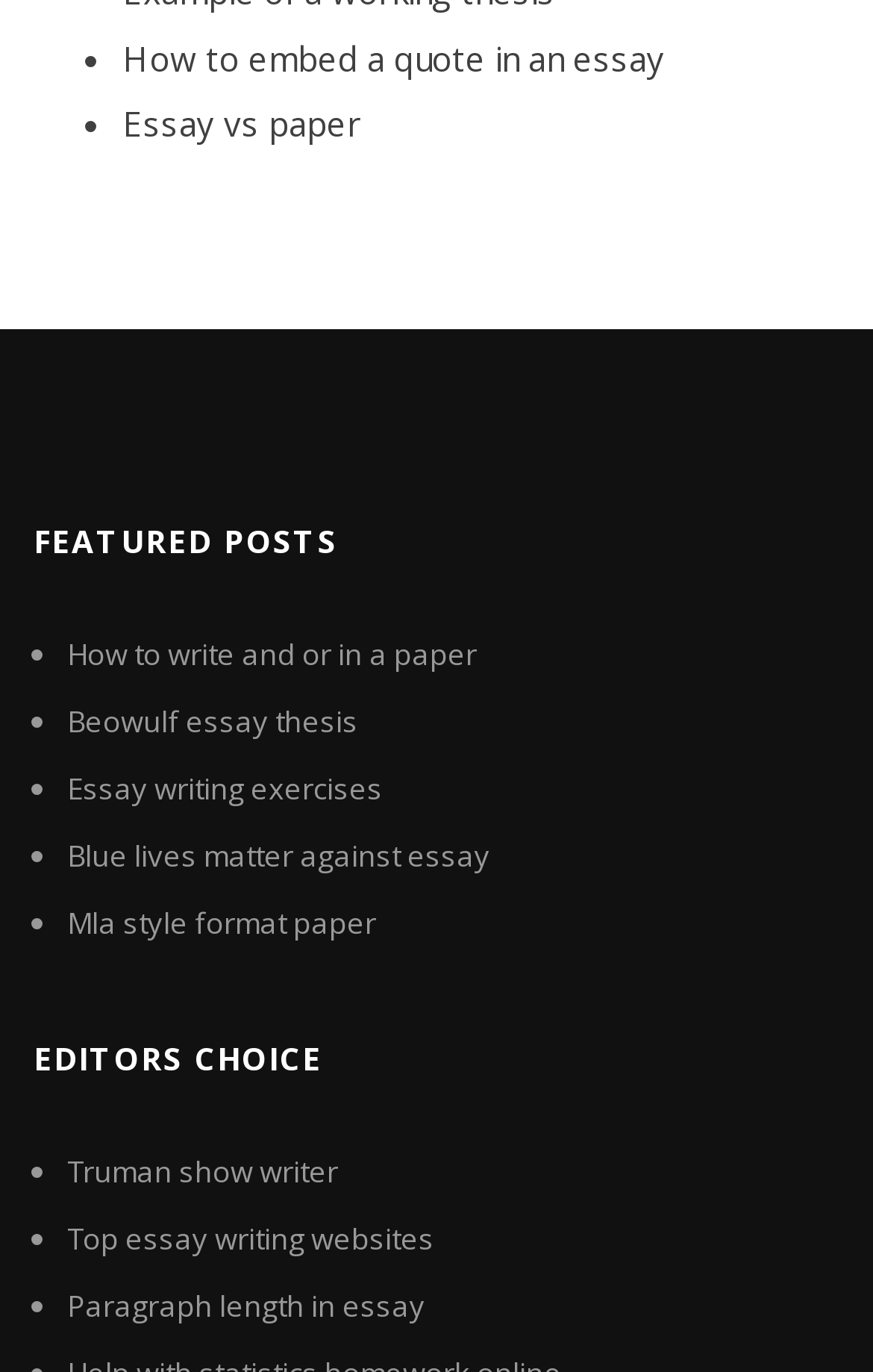Please identify the bounding box coordinates of the area that needs to be clicked to follow this instruction: "Explore the featured posts".

[0.038, 0.362, 0.962, 0.427]